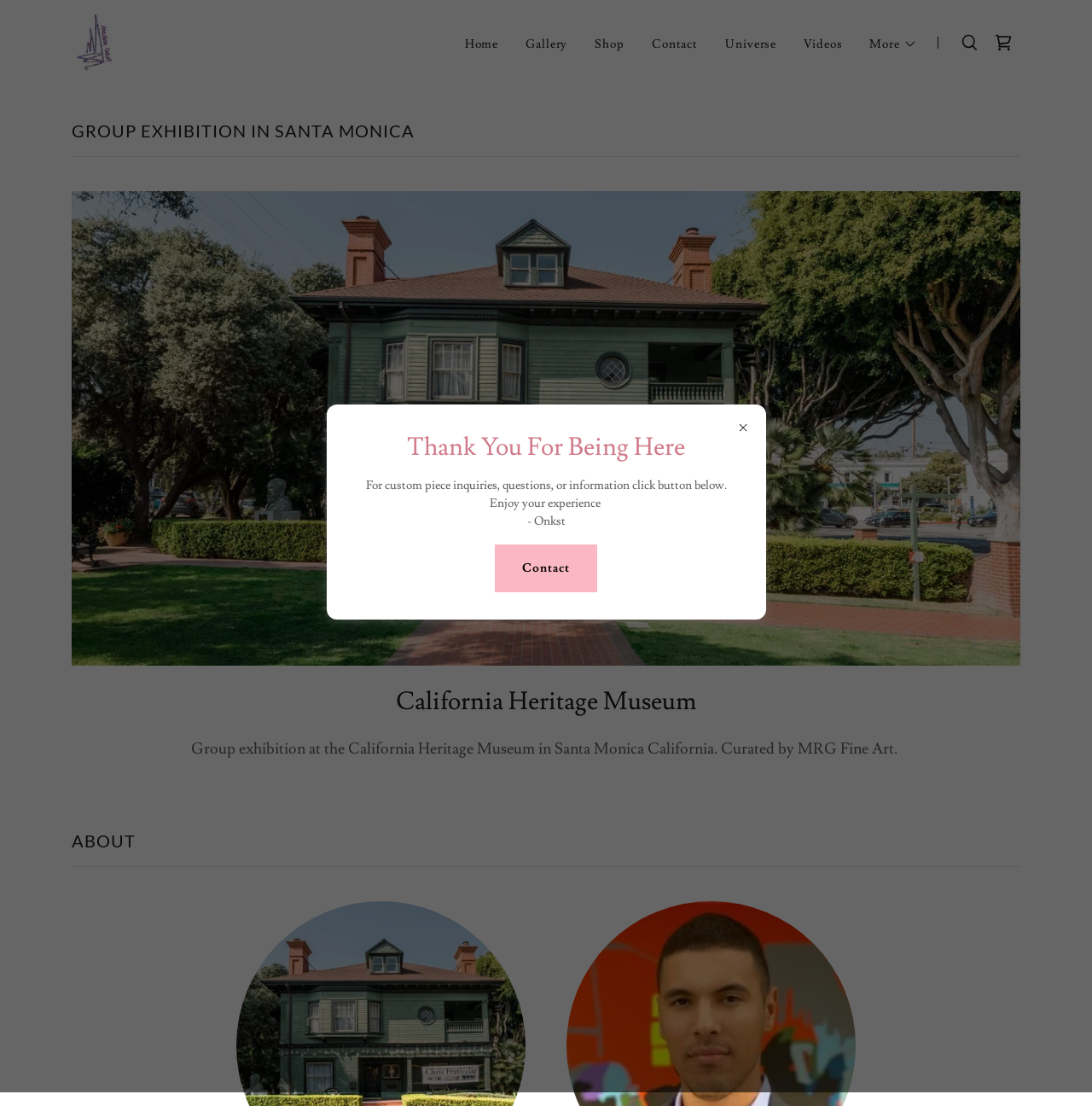Locate the bounding box coordinates of the region to be clicked to comply with the following instruction: "Follow Newtown Bookshop on Twitter". The coordinates must be four float numbers between 0 and 1, in the form [left, top, right, bottom].

None